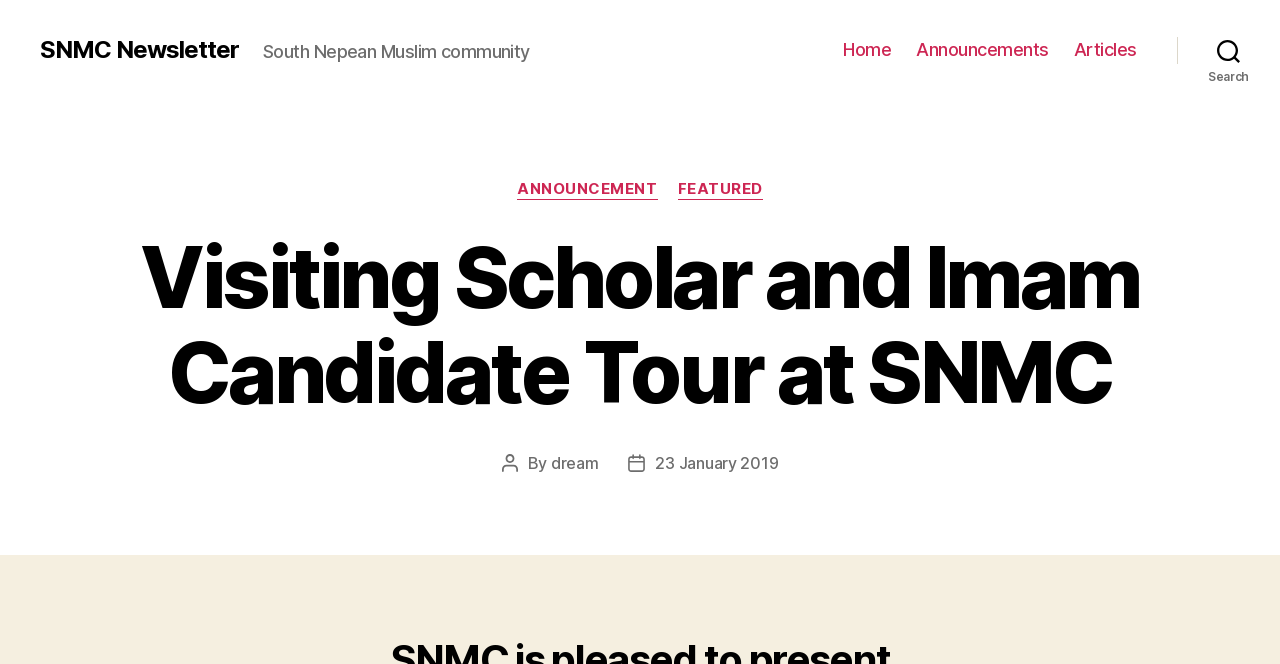Find the bounding box of the UI element described as: "23 January 2019". The bounding box coordinates should be given as four float values between 0 and 1, i.e., [left, top, right, bottom].

[0.512, 0.682, 0.608, 0.712]